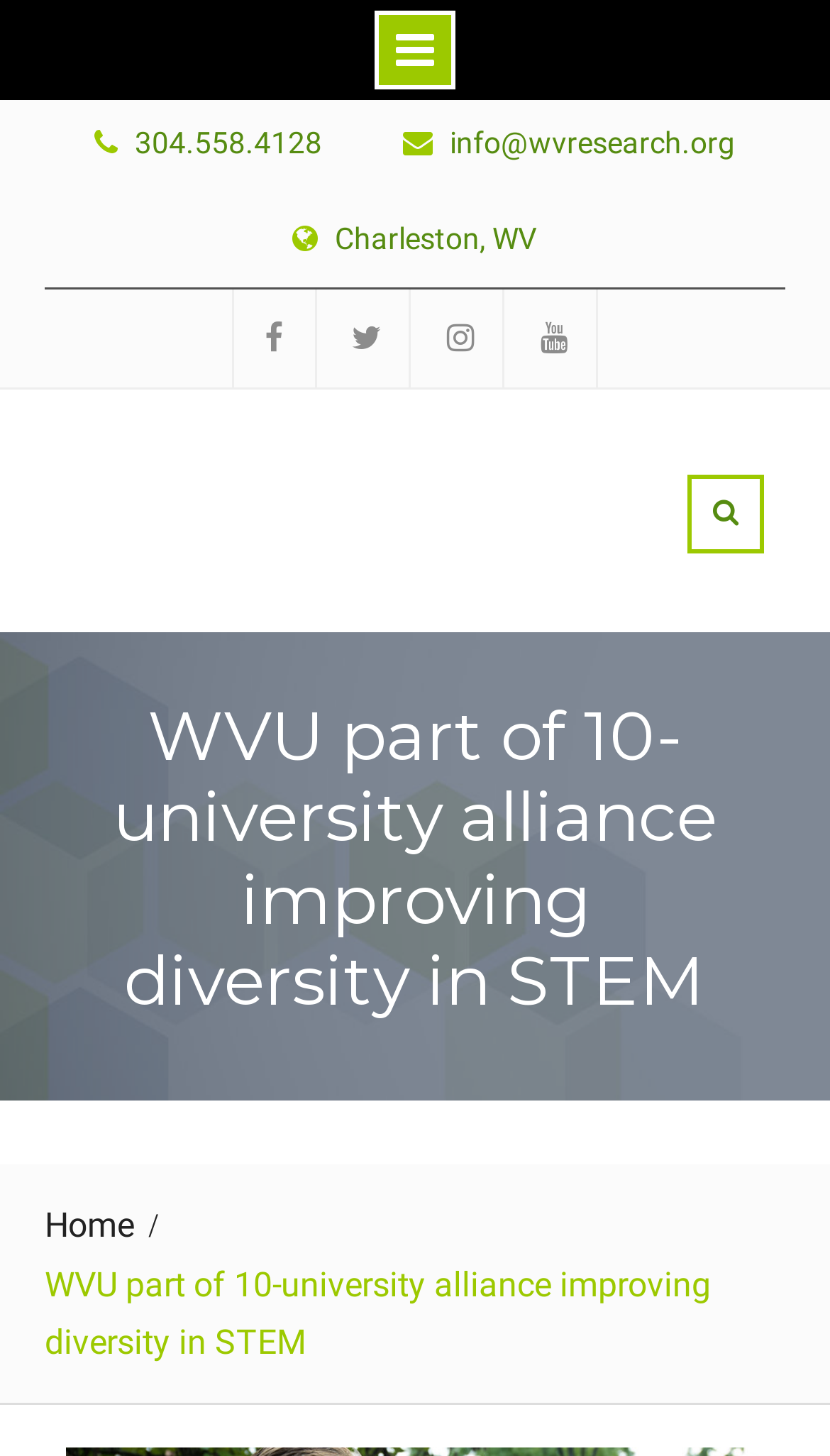Given the description: "STaR Division", determine the bounding box coordinates of the UI element. The coordinates should be formatted as four float numbers between 0 and 1, [left, top, right, bottom].

[0.168, 0.297, 0.588, 0.339]